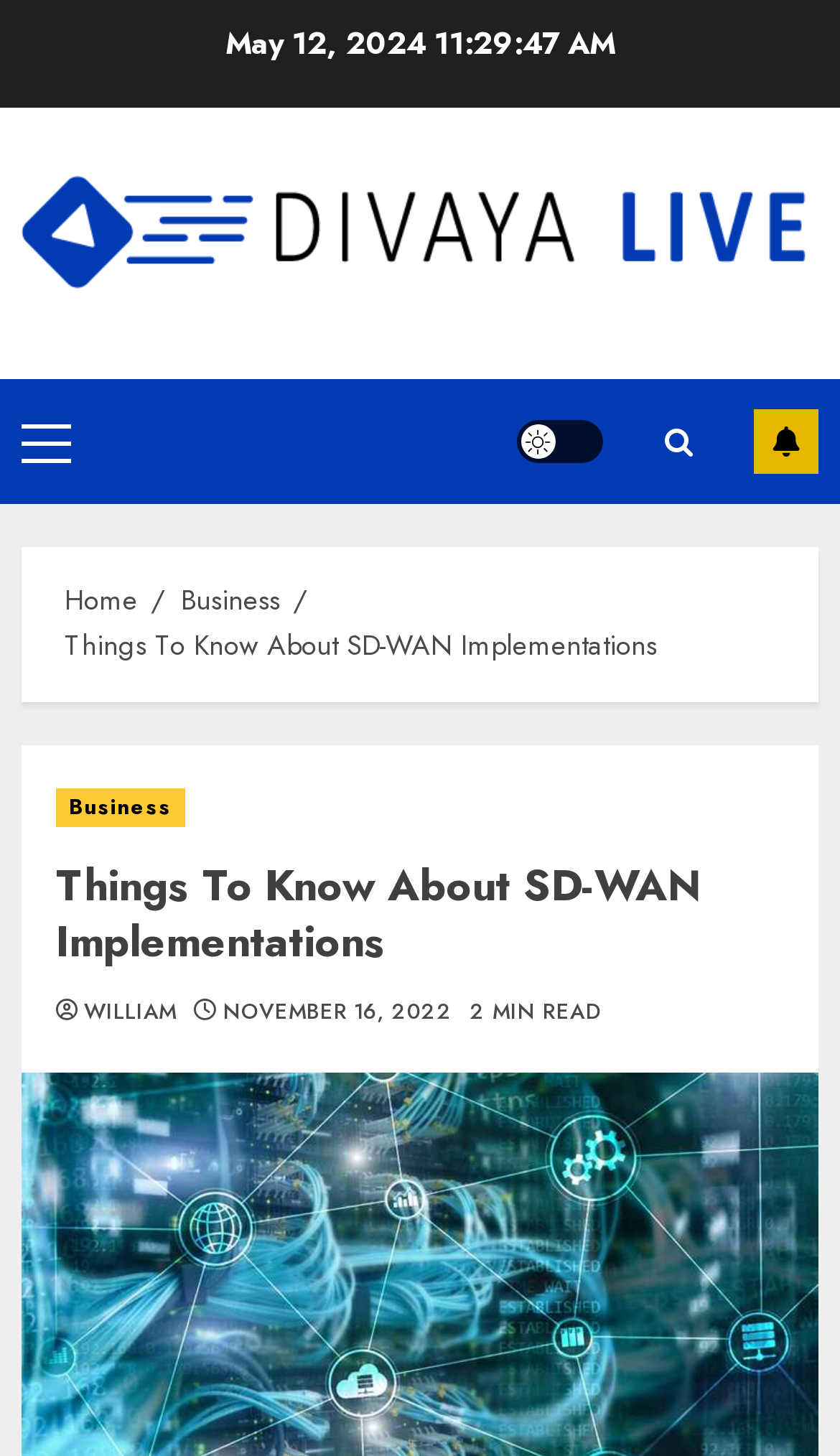Provide the bounding box coordinates of the section that needs to be clicked to accomplish the following instruction: "Go to the 'Home' page."

[0.077, 0.398, 0.164, 0.428]